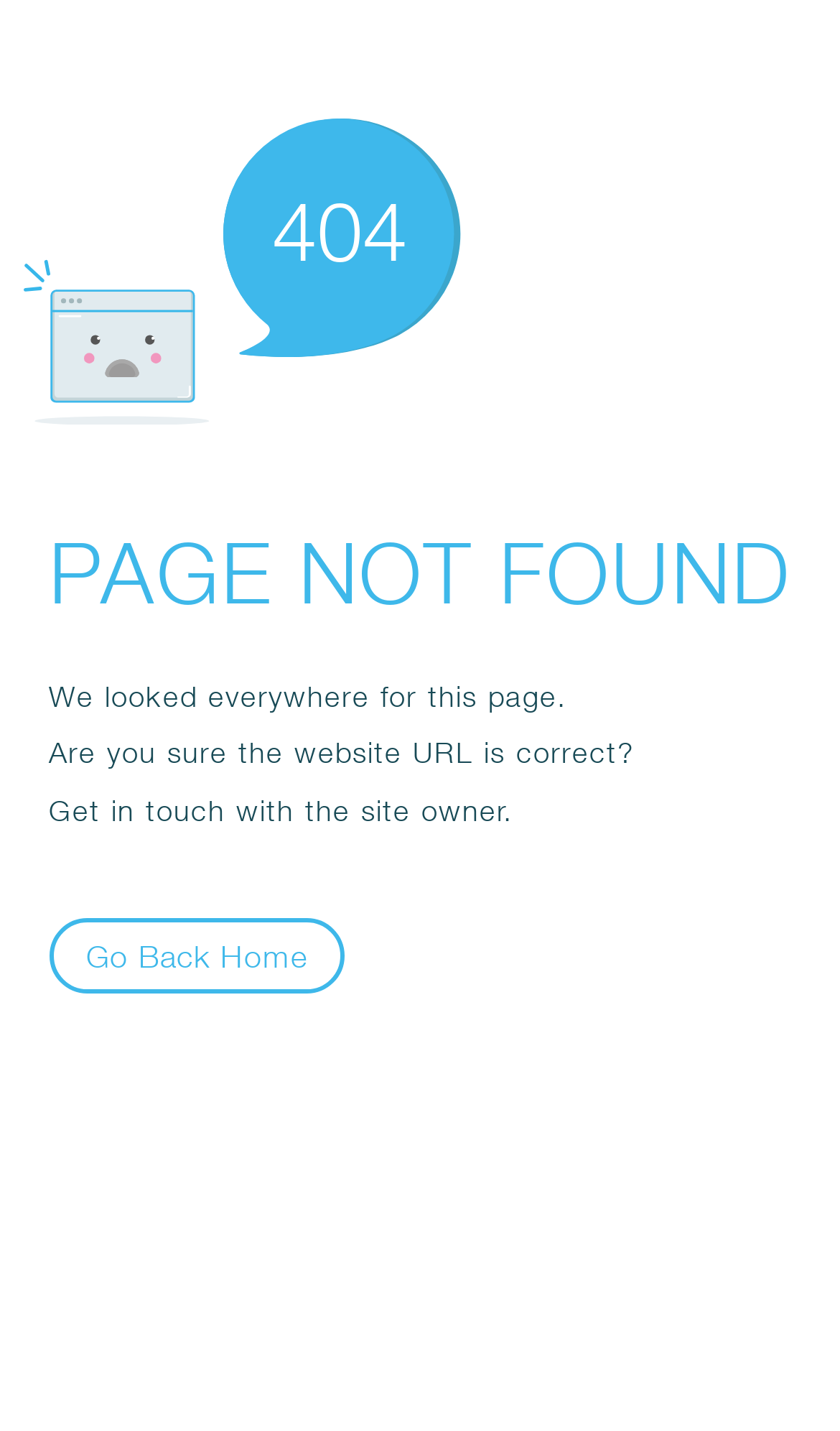What is the tone of the webpage?
Use the screenshot to answer the question with a single word or phrase.

Helpful